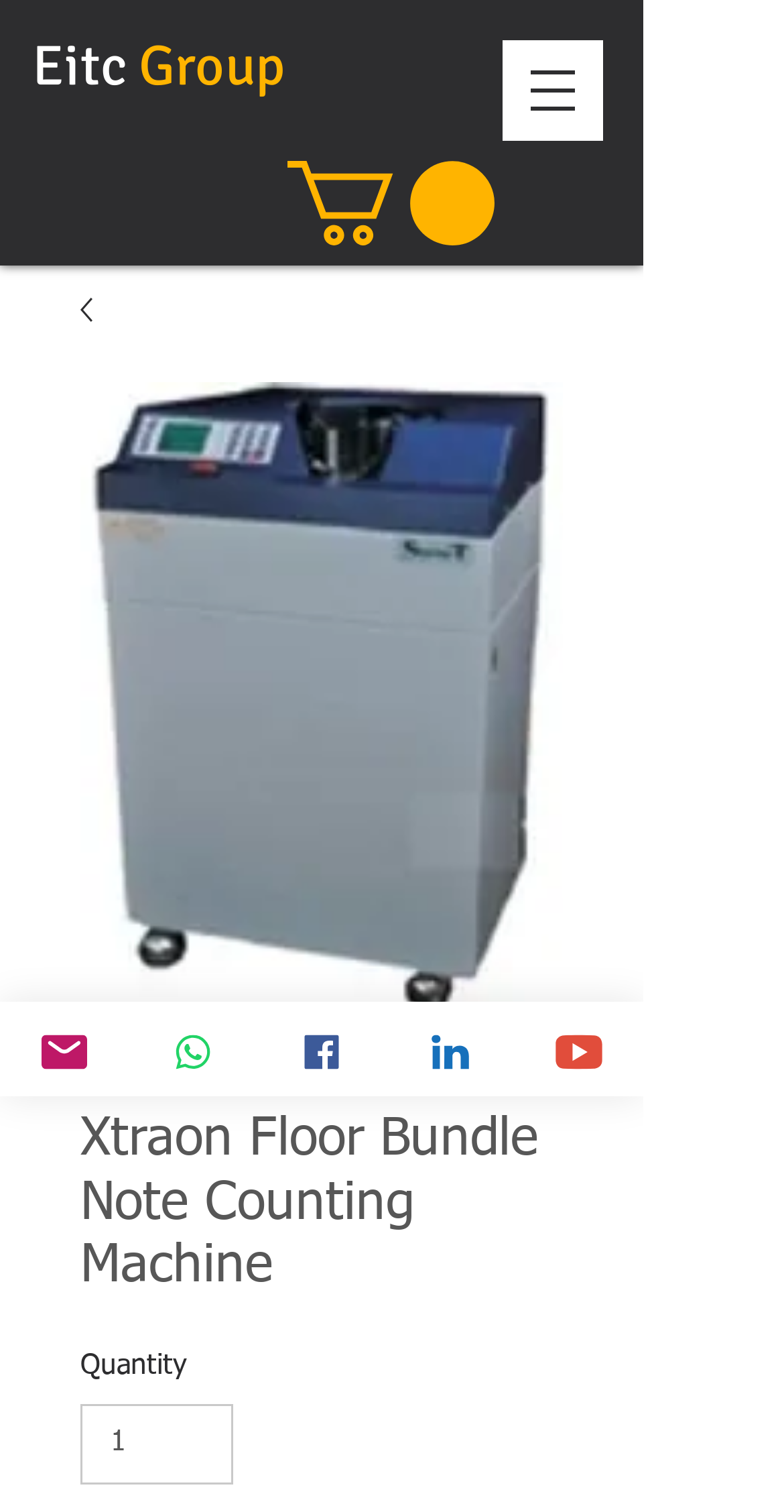Specify the bounding box coordinates of the element's region that should be clicked to achieve the following instruction: "Contact via Email". The bounding box coordinates consist of four float numbers between 0 and 1, in the format [left, top, right, bottom].

[0.0, 0.663, 0.164, 0.725]